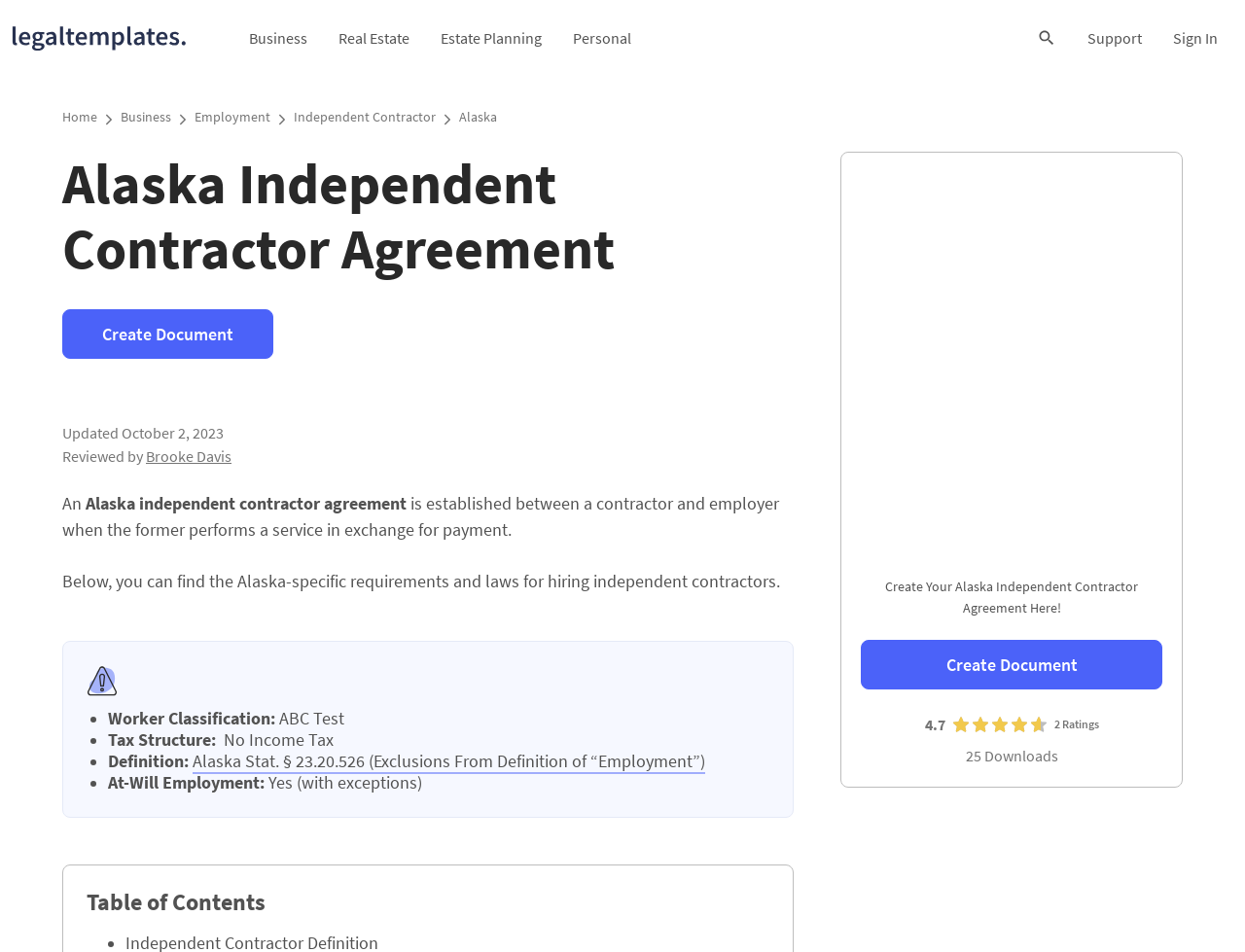From the element description Reduced, predict the bounding box coordinates of the UI element. The coordinates must be specified in the format (top-left x, top-left y, bottom-right x, bottom-right y) and should be within the 0 to 1 range.

None